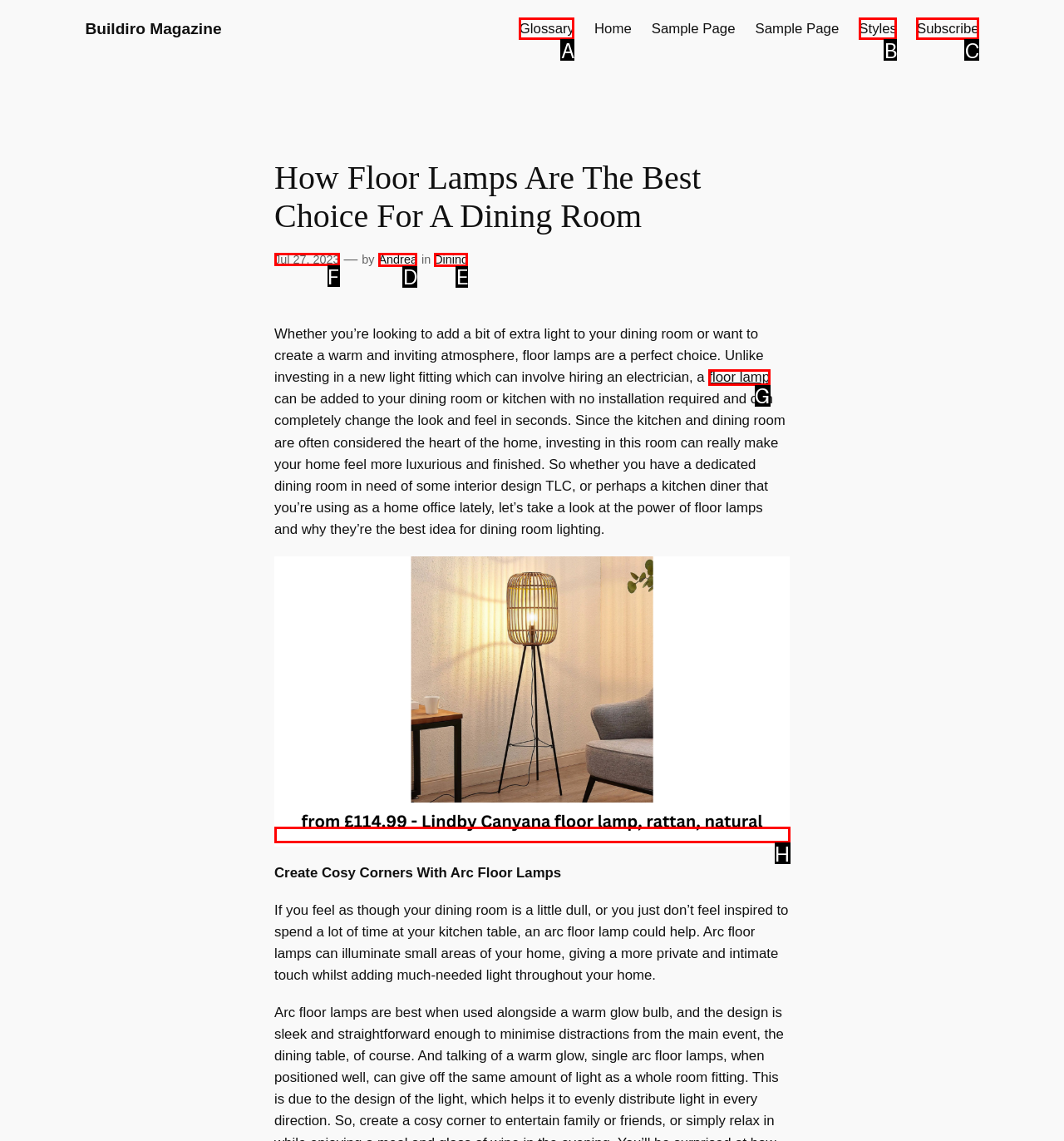Pick the right letter to click to achieve the task: read the article posted on Jul 27, 2023
Answer with the letter of the correct option directly.

F